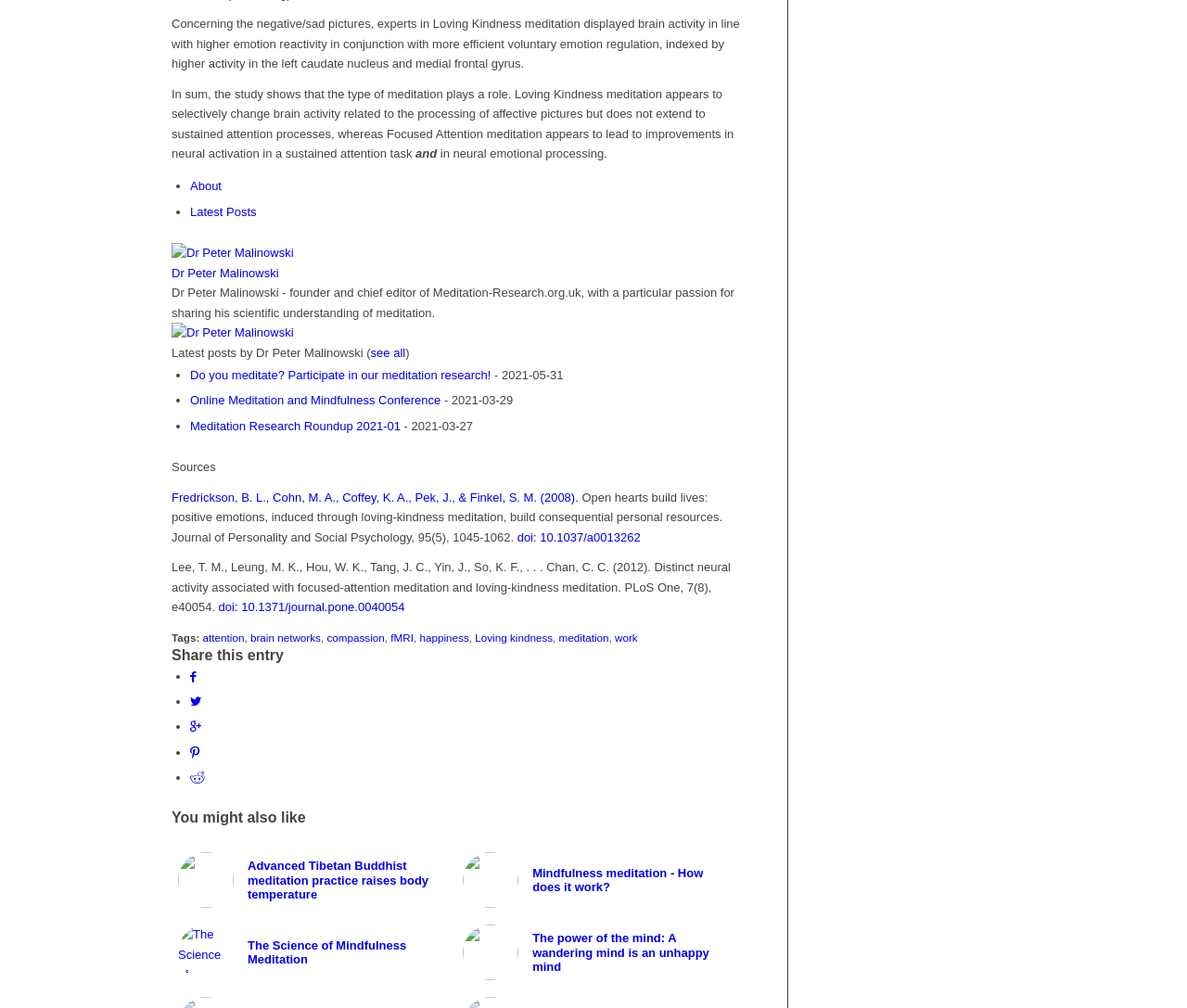What is the purpose of the 'Share this entry' section?
Utilize the information in the image to give a detailed answer to the question.

The 'Share this entry' section contains links to share the webpage on various social media platforms, including Facebook, Twitter, Google+, and Pinterest, indicating that its purpose is to allow users to share the webpage with others.